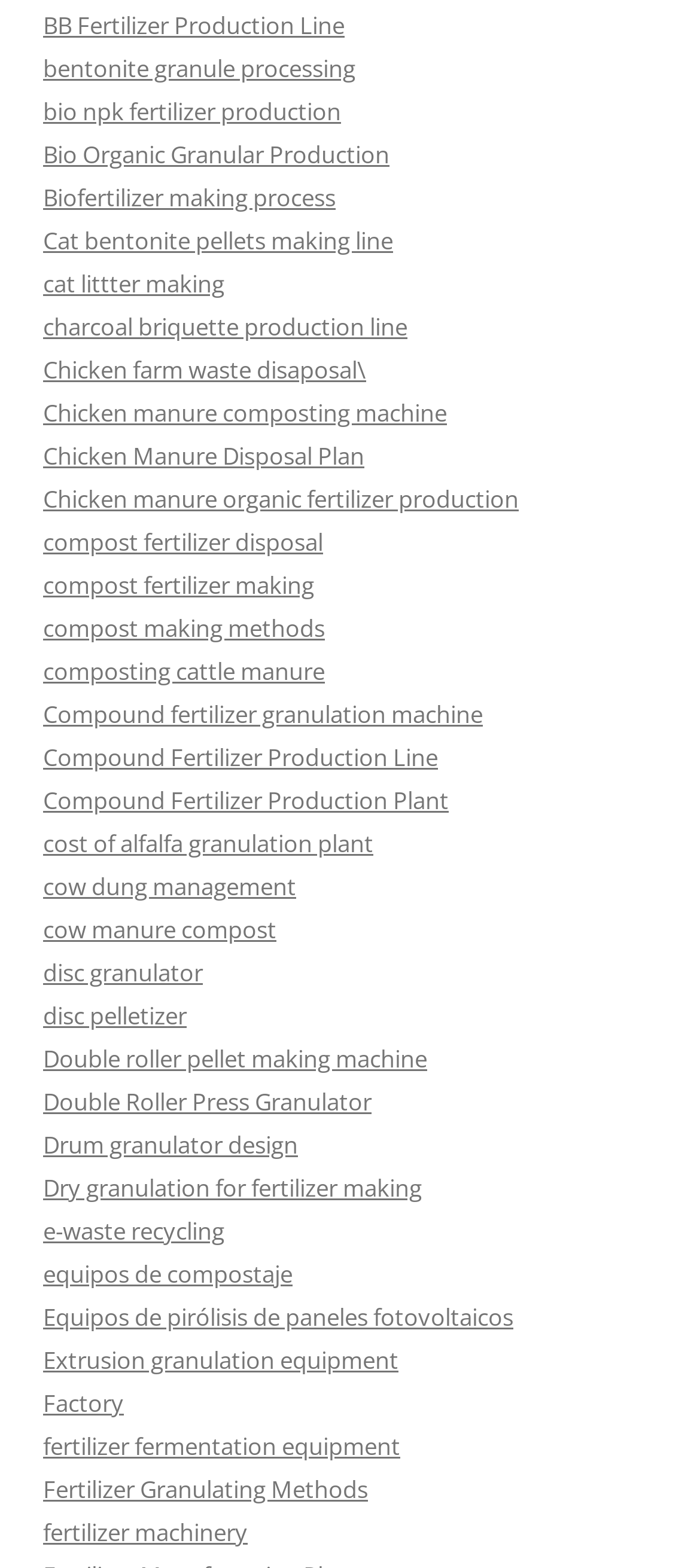How many links are there on this webpage?
From the image, provide a succinct answer in one word or a short phrase.

64